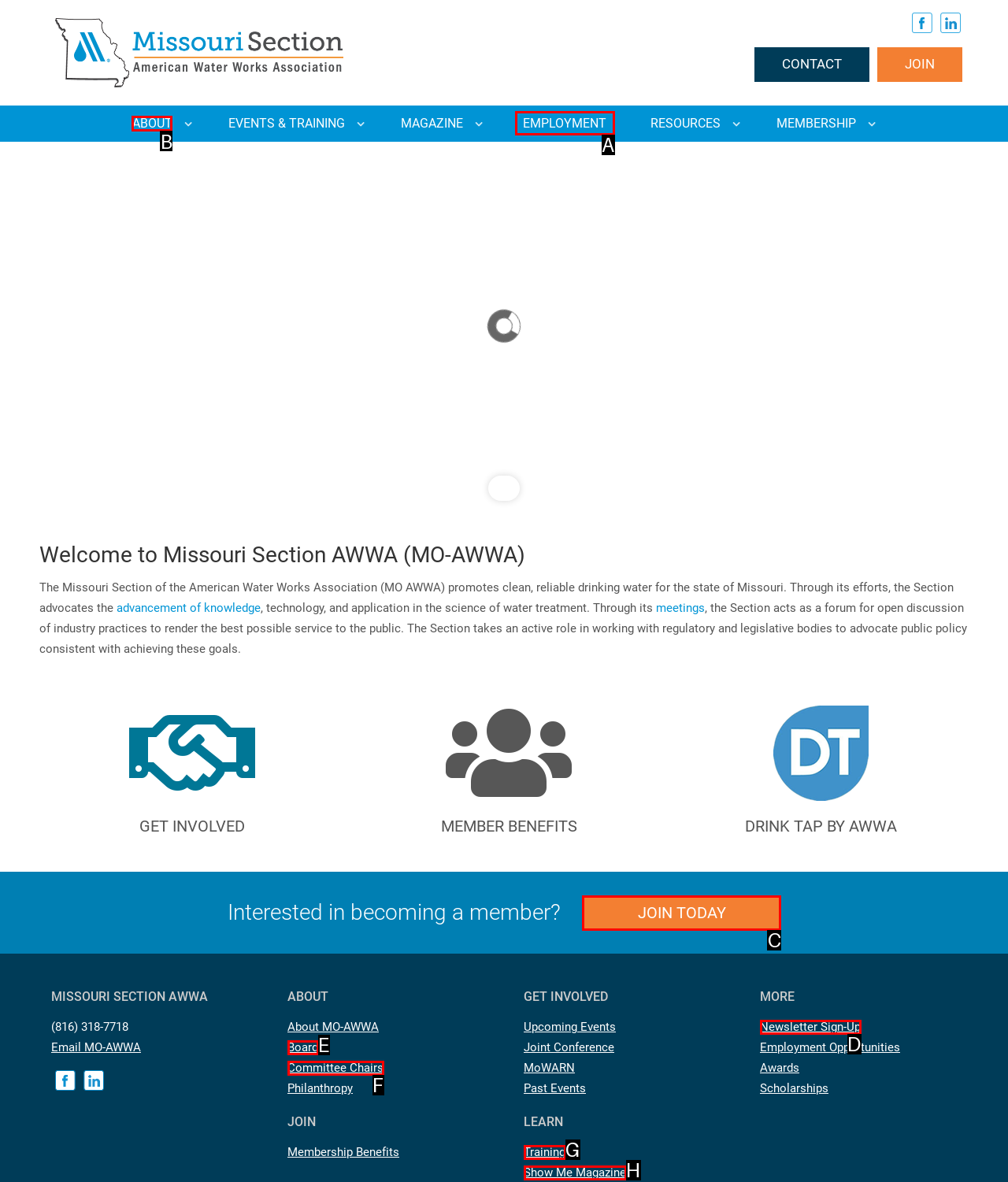Determine which HTML element to click to execute the following task: View the ABOUT section Answer with the letter of the selected option.

B